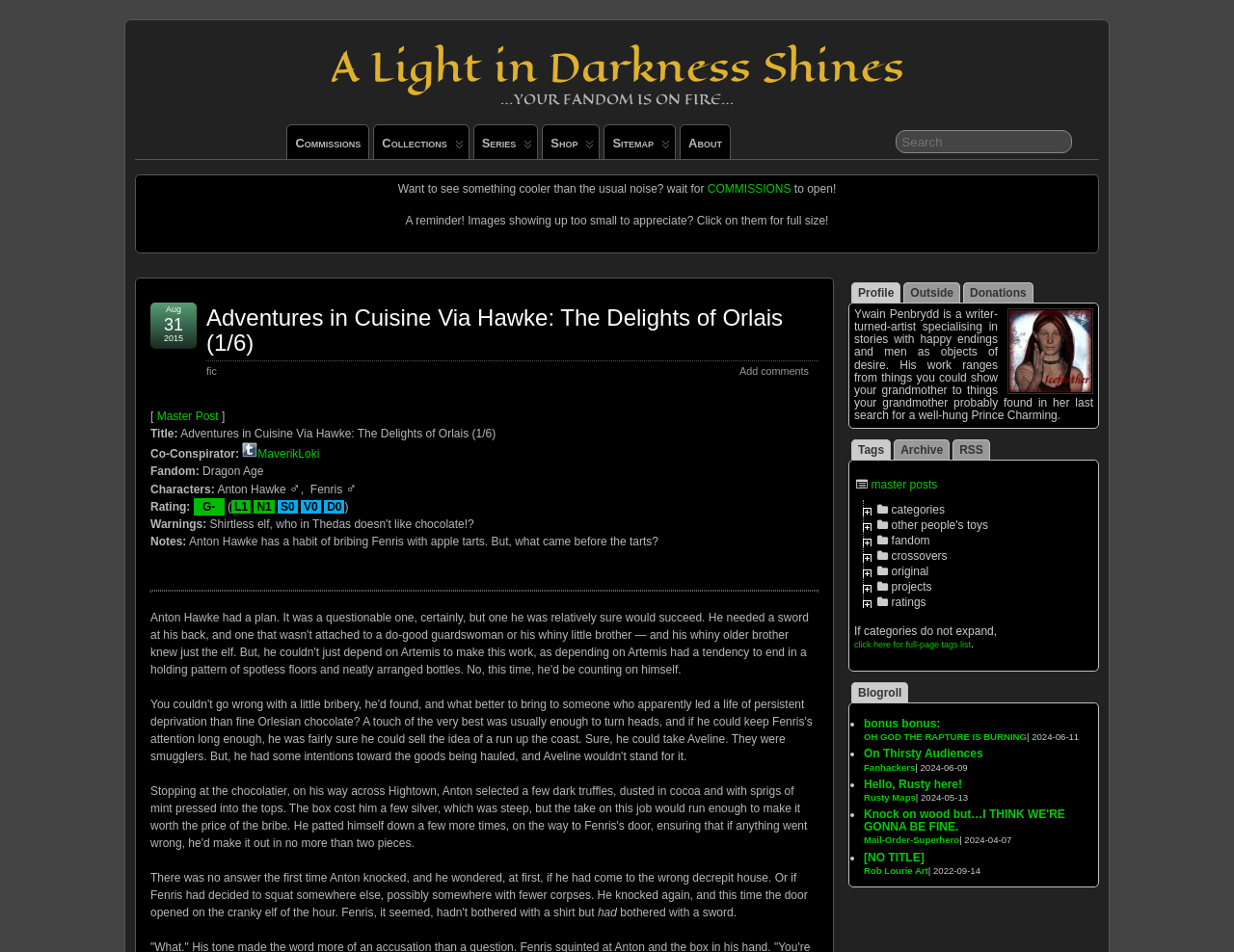Provide the bounding box for the UI element matching this description: "Hello, Rusty here!".

[0.7, 0.816, 0.78, 0.831]